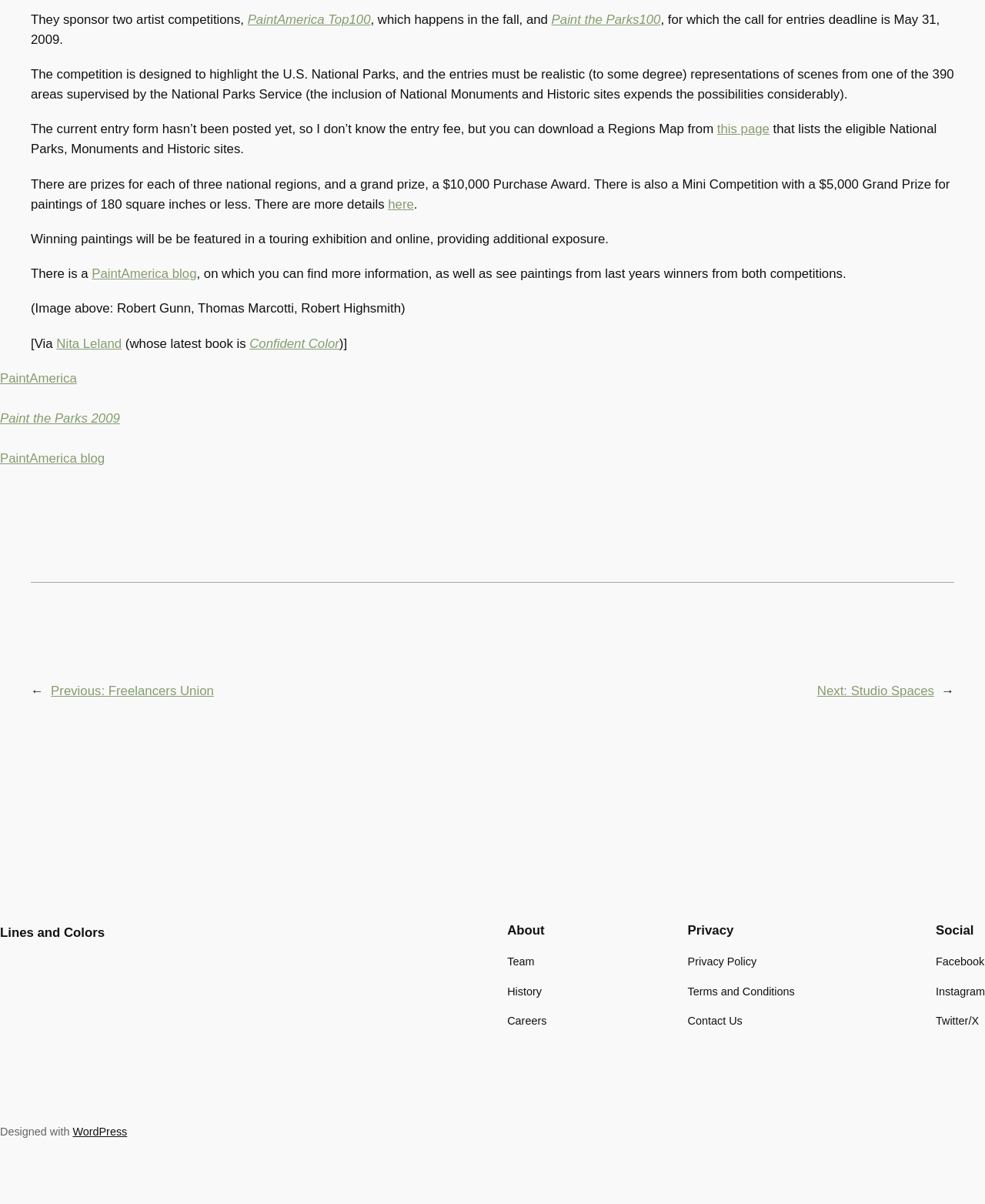Carefully examine the image and provide an in-depth answer to the question: What is the deadline for Paint the Parks100?

According to the webpage, the call for entries deadline for Paint the Parks100 is May 31, 2009, which is mentioned in the text describing the competition.